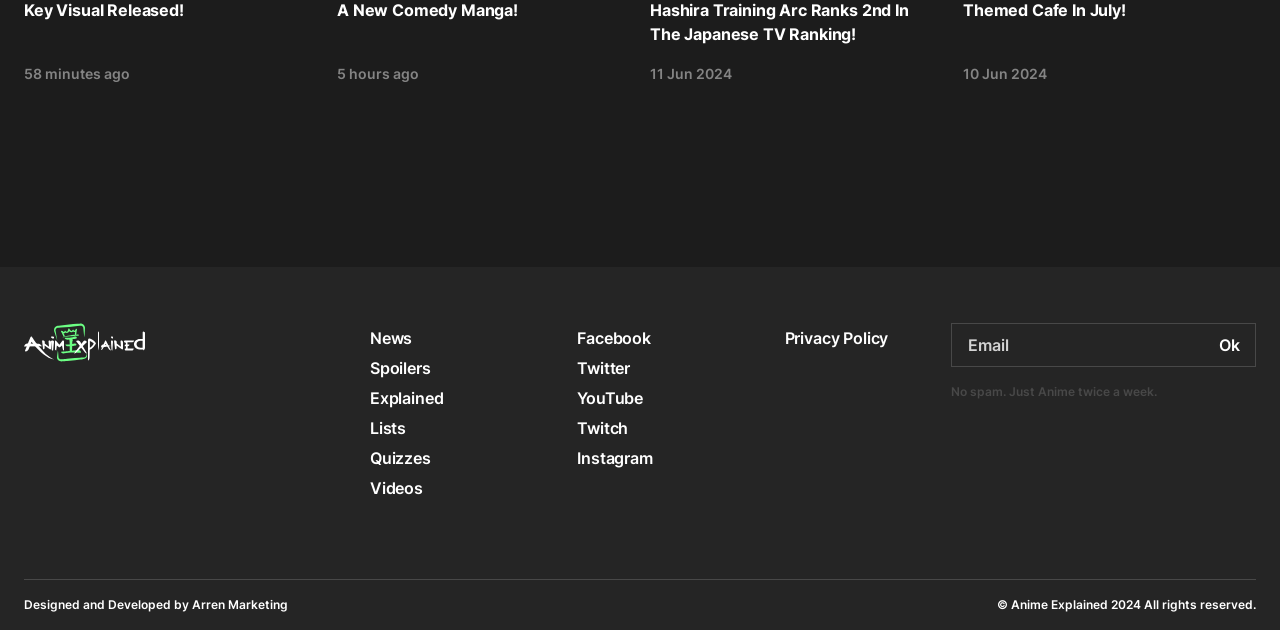Answer the question briefly using a single word or phrase: 
What is the purpose of the textbox?

Email address